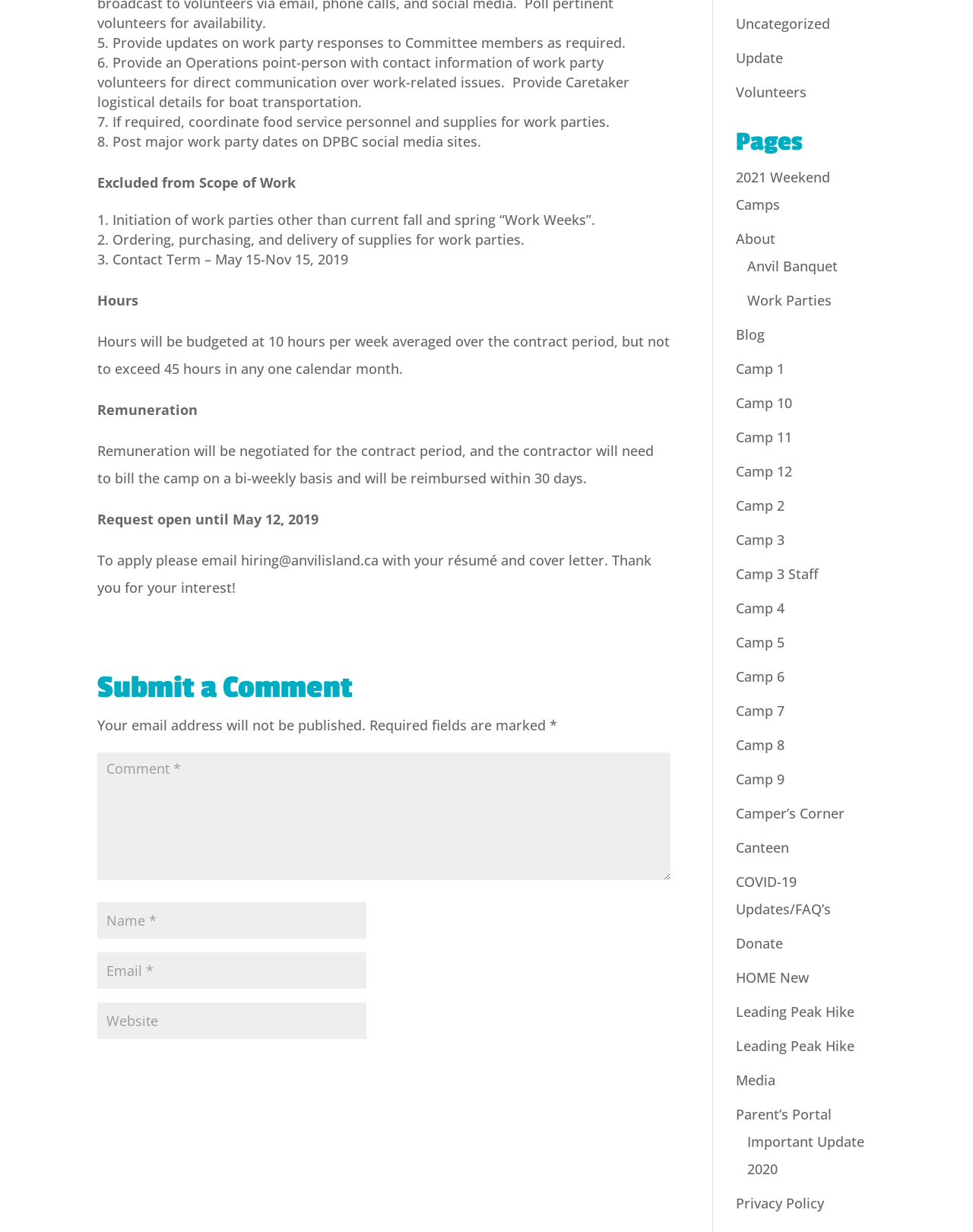Can you give a comprehensive explanation to the question given the content of the image?
How many hours will be budgeted per week?

According to the webpage, the hours will be budgeted at 10 hours per week averaged over the contract period, but not to exceed 45 hours in any one calendar month.